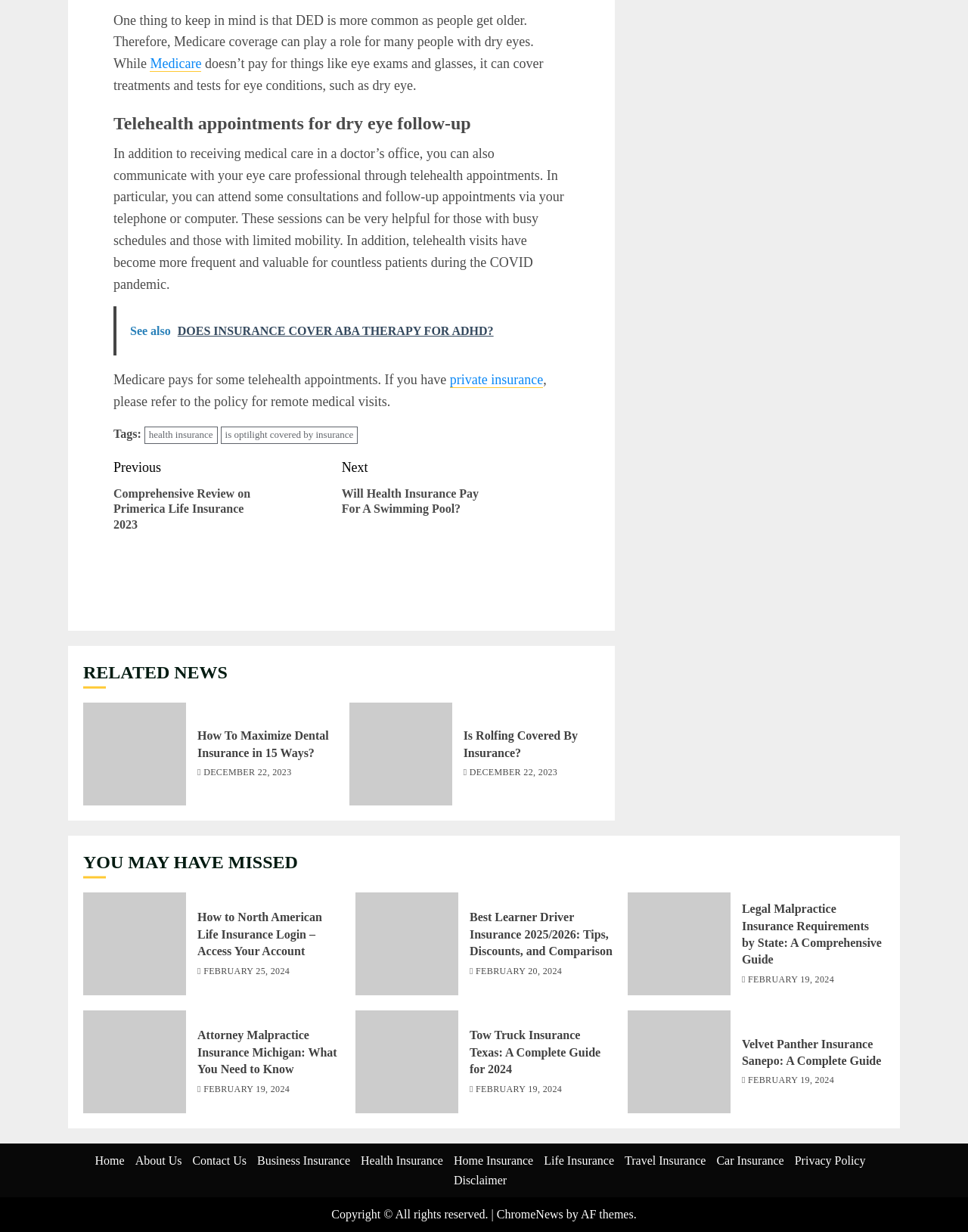Locate the bounding box coordinates of the element to click to perform the following action: 'Click on the 'How To Maximize Dental Insurance' link'. The coordinates should be given as four float values between 0 and 1, in the form of [left, top, right, bottom].

[0.204, 0.592, 0.34, 0.617]